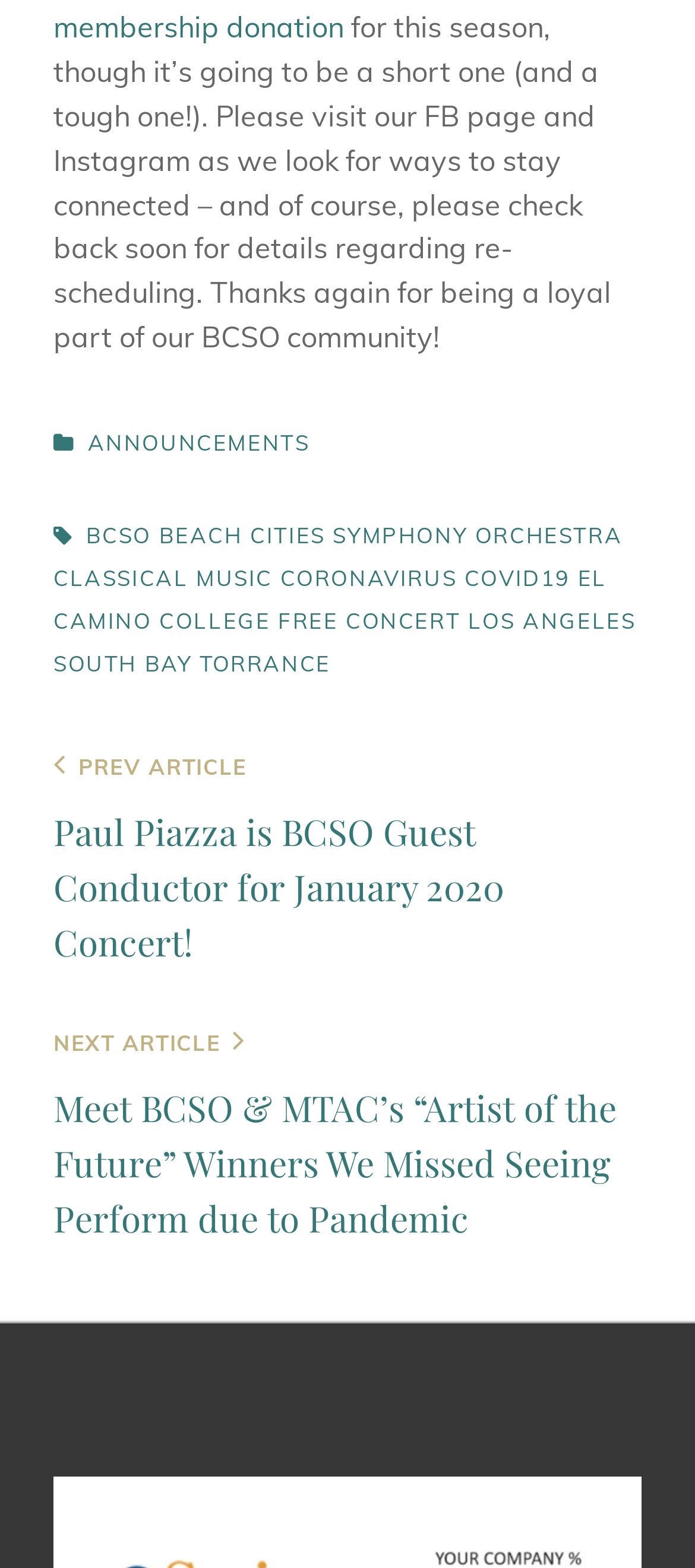What is the location mentioned in the text?
Using the information from the image, answer the question thoroughly.

The answer can be found in the footer section of the webpage, where there is a link with the text 'SOUTH BAY'. Additionally, other locations such as Torrance and Los Angeles are also mentioned.